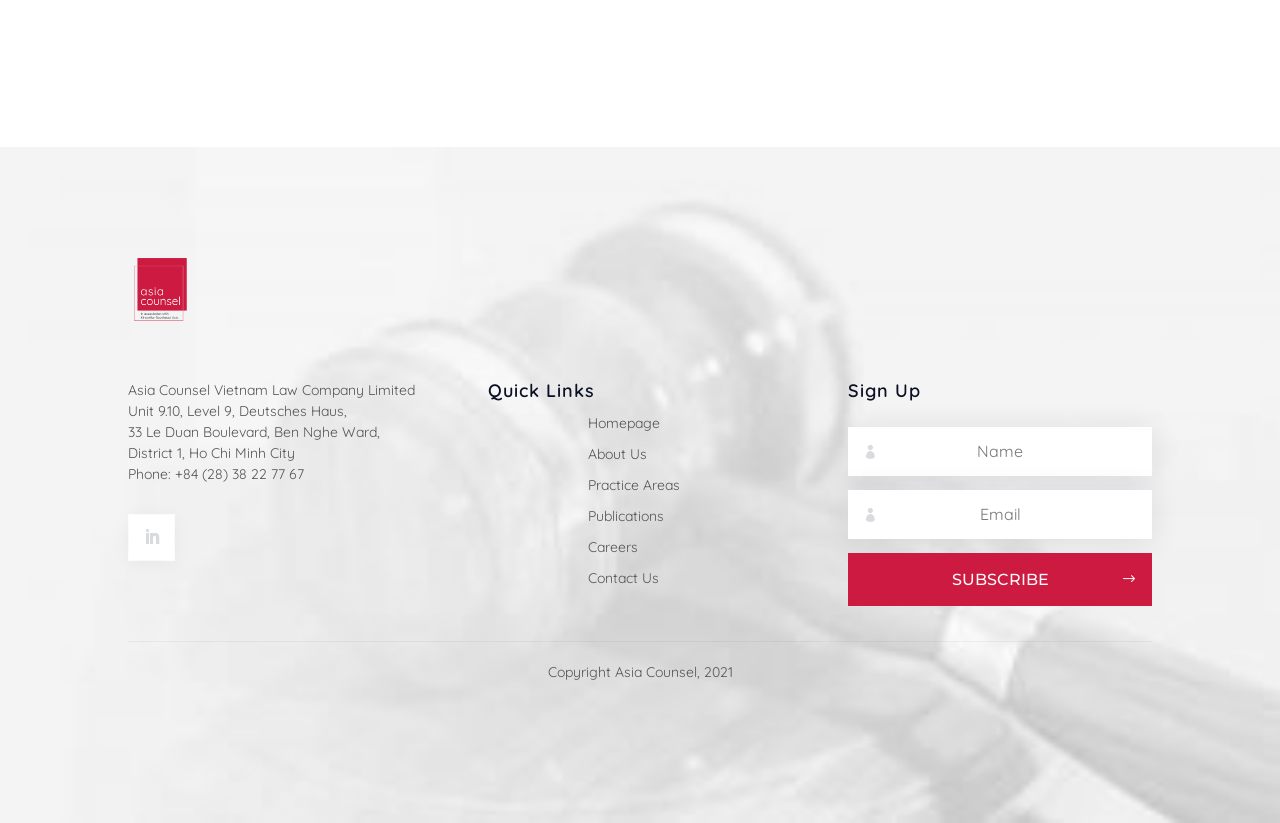What is the phone number of the company?
Can you provide an in-depth and detailed response to the question?

The answer can be found in the StaticText element with the text 'Phone: +84 (28) 38 22 77 67' located at [0.1, 0.566, 0.237, 0.587]. This text is part of the contact information of the company.